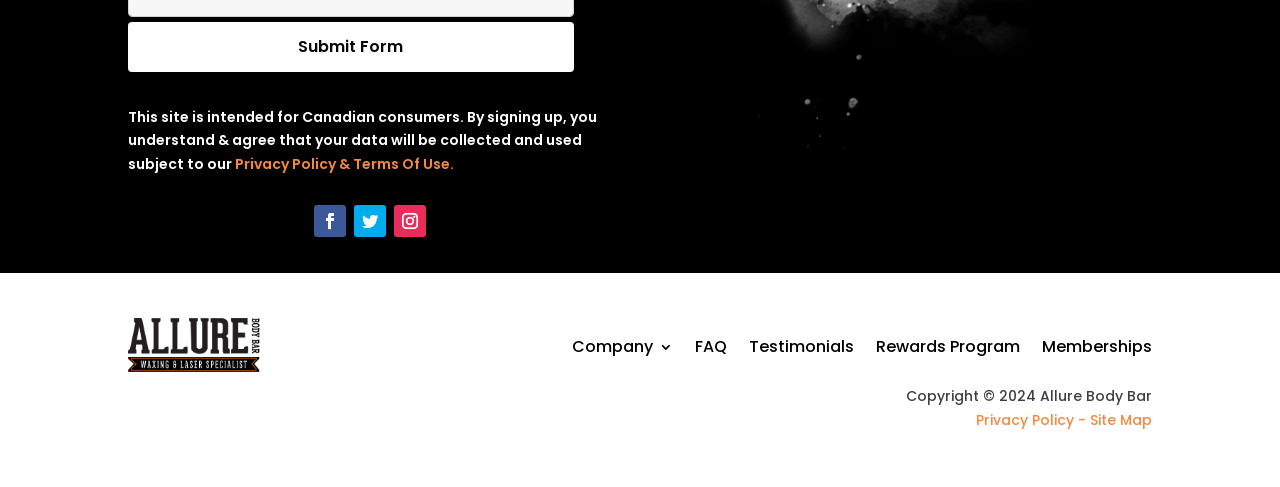Could you indicate the bounding box coordinates of the region to click in order to complete this instruction: "Read the Privacy Policy & Terms Of Use".

[0.184, 0.317, 0.355, 0.358]